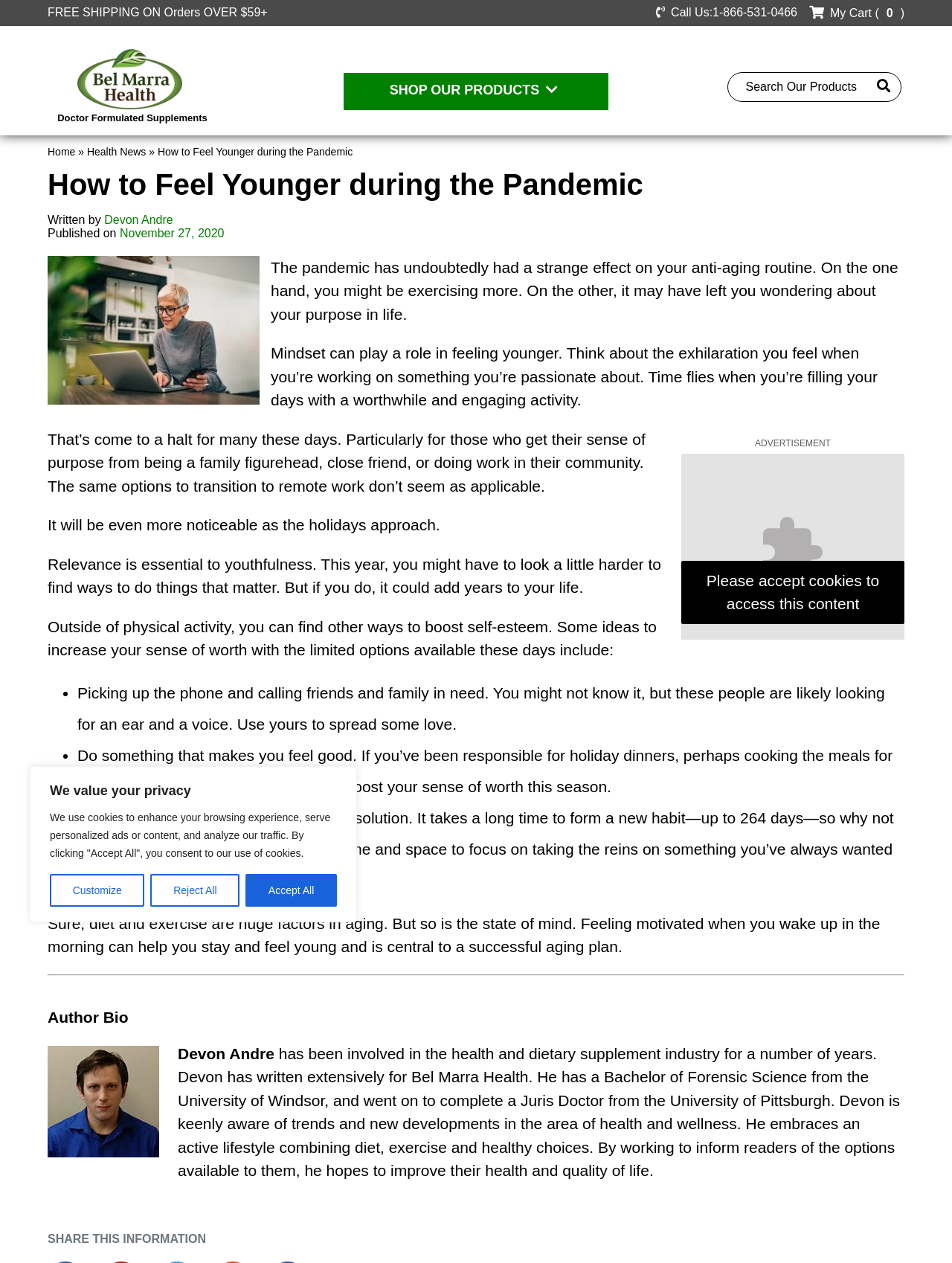Determine the main headline from the webpage and extract its text.

How to Feel Younger during the Pandemic